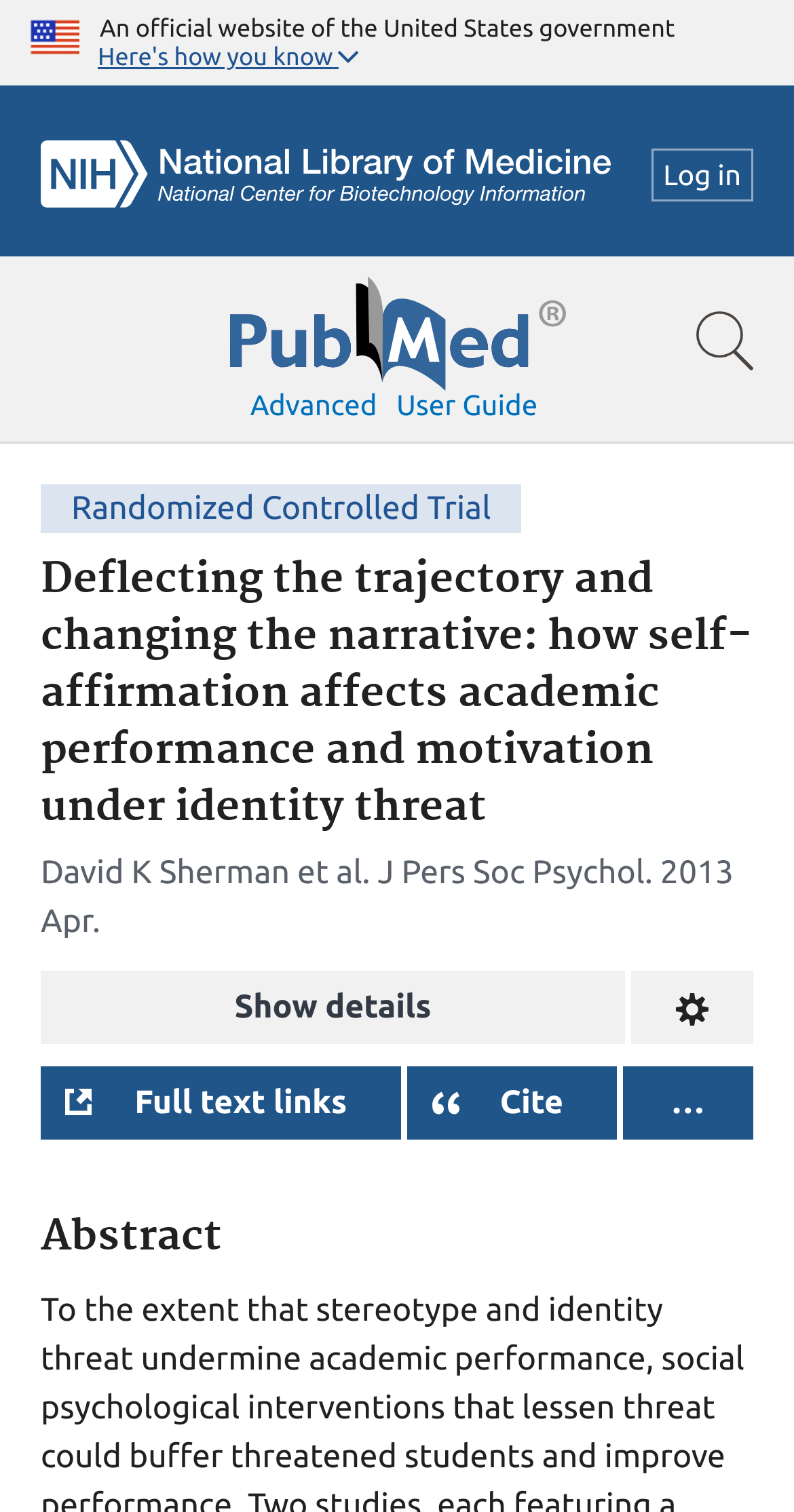What is the name of the government website?
Carefully analyze the image and provide a detailed answer to the question.

I determined this by looking at the top of the webpage, where I found an image of the U.S. flag and a text that says 'An official website of the United States government'.